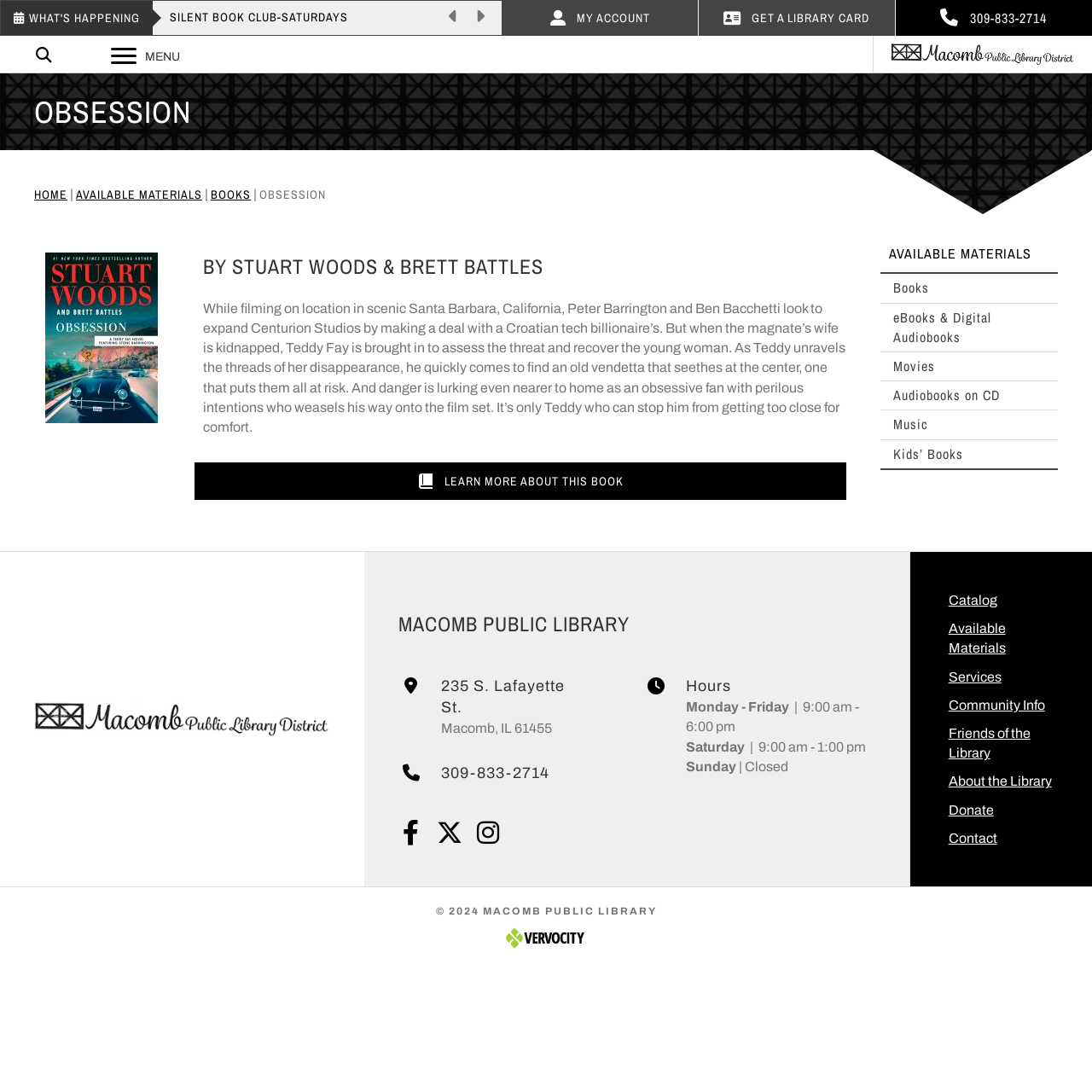Describe every aspect of the webpage comprehensively.

The webpage is about the Macomb Public Library, with a focus on a book titled "Obsession" by Stuart Woods and Brett Battles. At the top of the page, there are multiple instances of the heading "SILENT BOOK CLUB-SATURDAYS" with corresponding links. Below these headings, there are navigation buttons "Previous slide" and "Next slide". 

To the right of these buttons, there are links to "MY ACCOUNT", "GET A LIBRARY CARD", and a phone number "309-833-2714". Above these links, there is a button labeled "MENU". 

The main content of the page is divided into two sections. On the left, there is a heading "OBSESSION" followed by links to "HOME", "AVAILABLE MATERIALS", "BOOKS", and a brief description of the book "Obsession". Below this description, there is an image related to the book. 

On the right side of the page, there is a main section with a heading "BY STUART WOODS & BRETT BATTLES" followed by a brief summary of the book. Below the summary, there is a link to "LEARN MORE ABOUT THIS BOOK". 

Further down the page, there is a navigation menu labeled "Available Materials Menu" with links to various types of materials, such as books, eBooks, audiobooks, and more. 

At the bottom of the page, there is a section with information about the Macomb Public Library, including its address, phone number, and hours of operation. There are also links to the library's social media profiles and a navigation menu with links to various sections of the website, such as the catalog, services, and community information. 

Finally, at the very bottom of the page, there is a copyright notice and a link to the website developer, Vervocity.